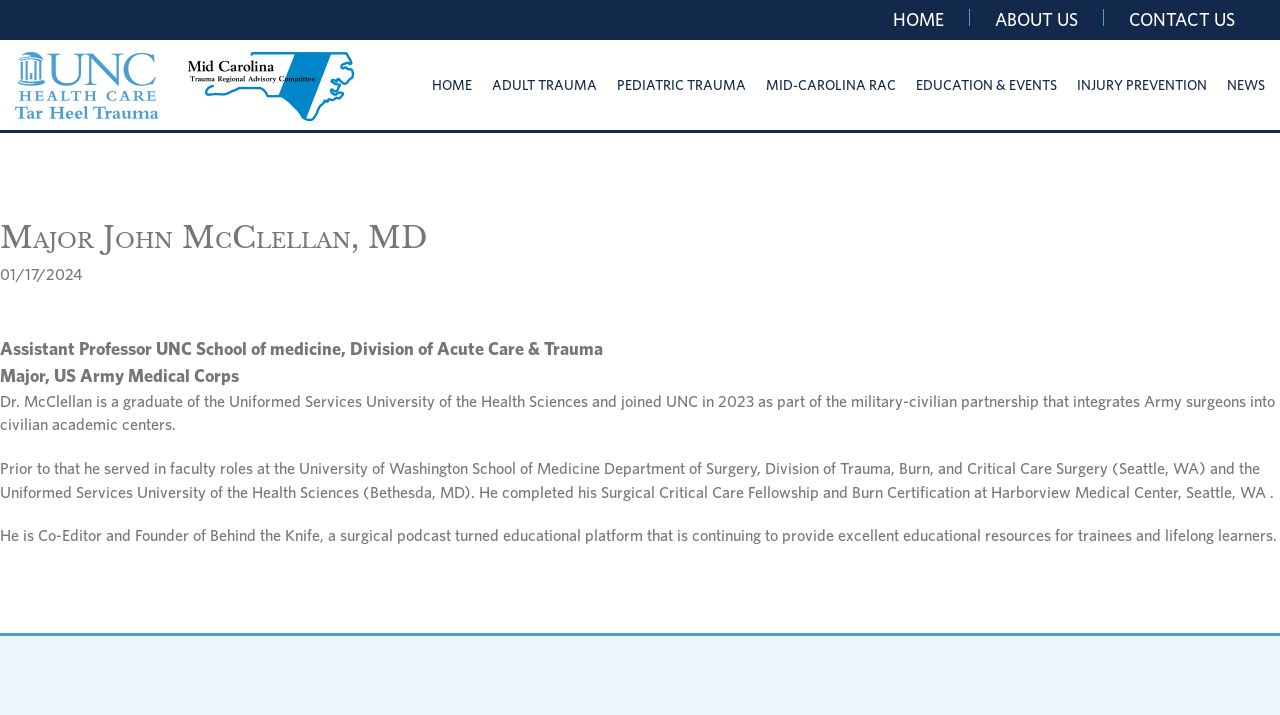Using the information in the image, could you please answer the following question in detail:
What is the date mentioned on the webpage?

The webpage has a time element with the date '01/17/2024' which suggests that this is the date mentioned on the webpage.